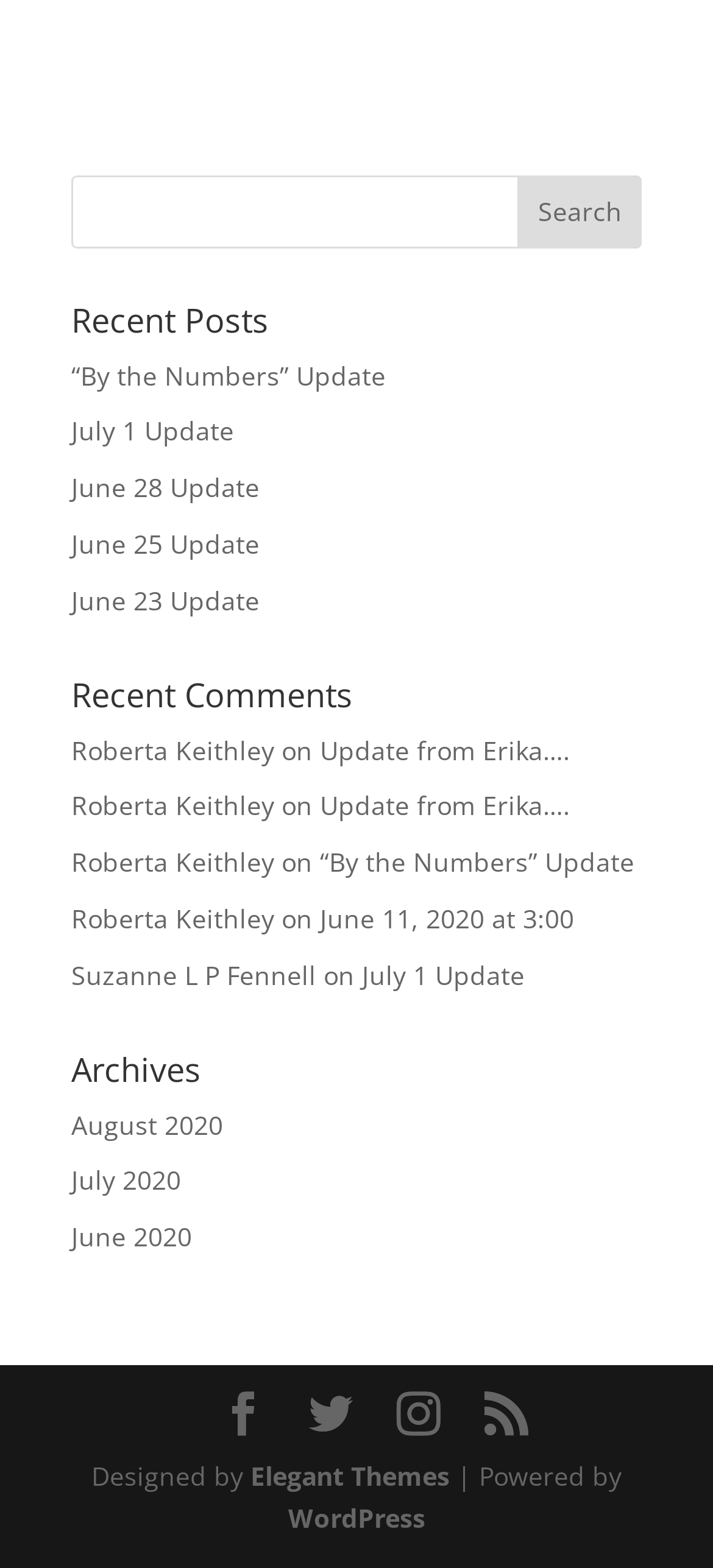Answer the question using only a single word or phrase: 
What is the name of the theme designer?

Elegant Themes